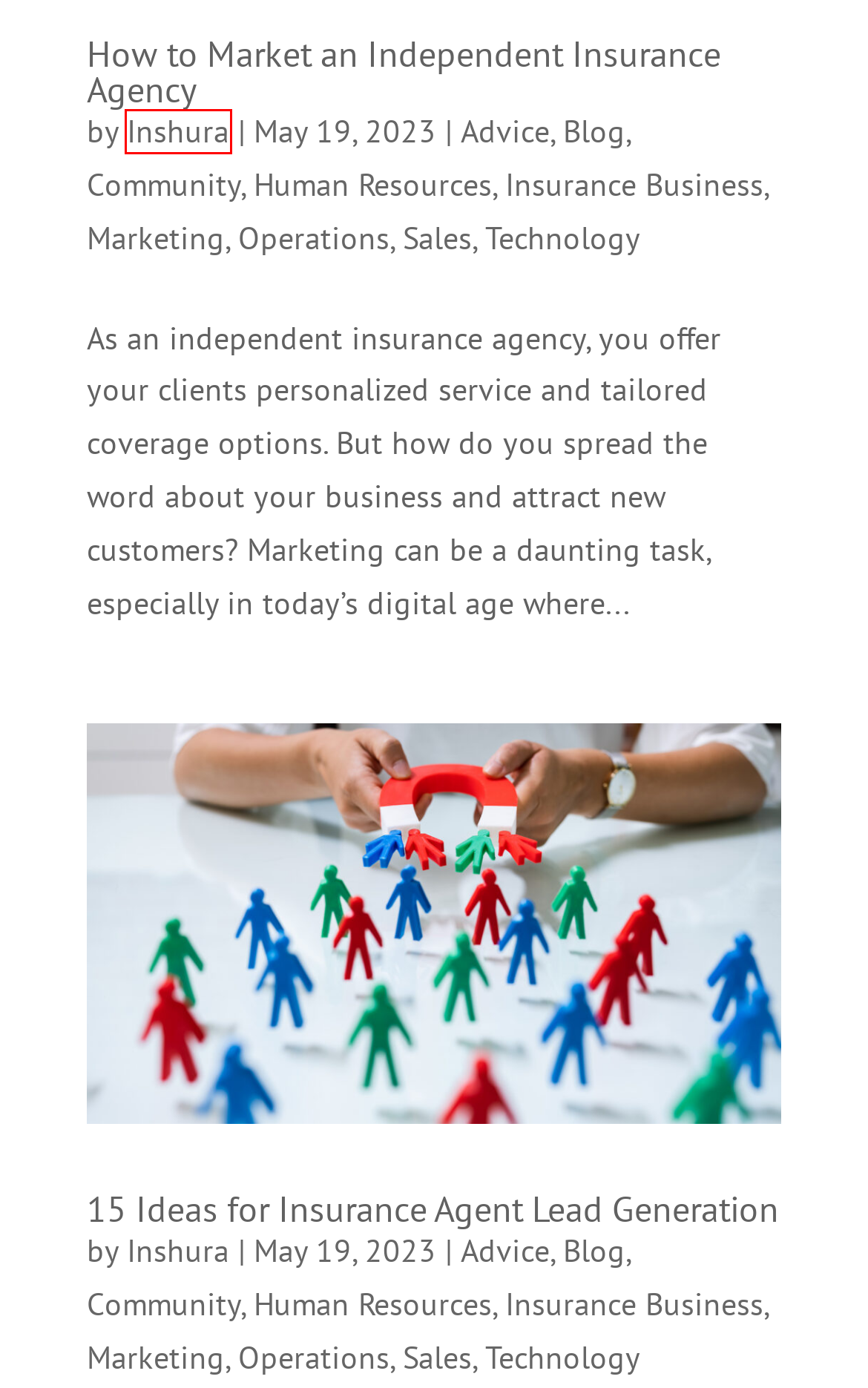Consider the screenshot of a webpage with a red bounding box and select the webpage description that best describes the new page that appears after clicking the element inside the red box. Here are the candidates:
A. Insurance Business Archives - Inshura
B. Blog Archives - Inshura
C. ACA enrollment software | ACA Quoting and Enrollment | Inshura
D. Sales Archives - Inshura
E. Community Archives - Inshura
F. Human Resources Archives - Inshura
G. Operations Archives - Inshura
H. Advice Archives - Inshura

C